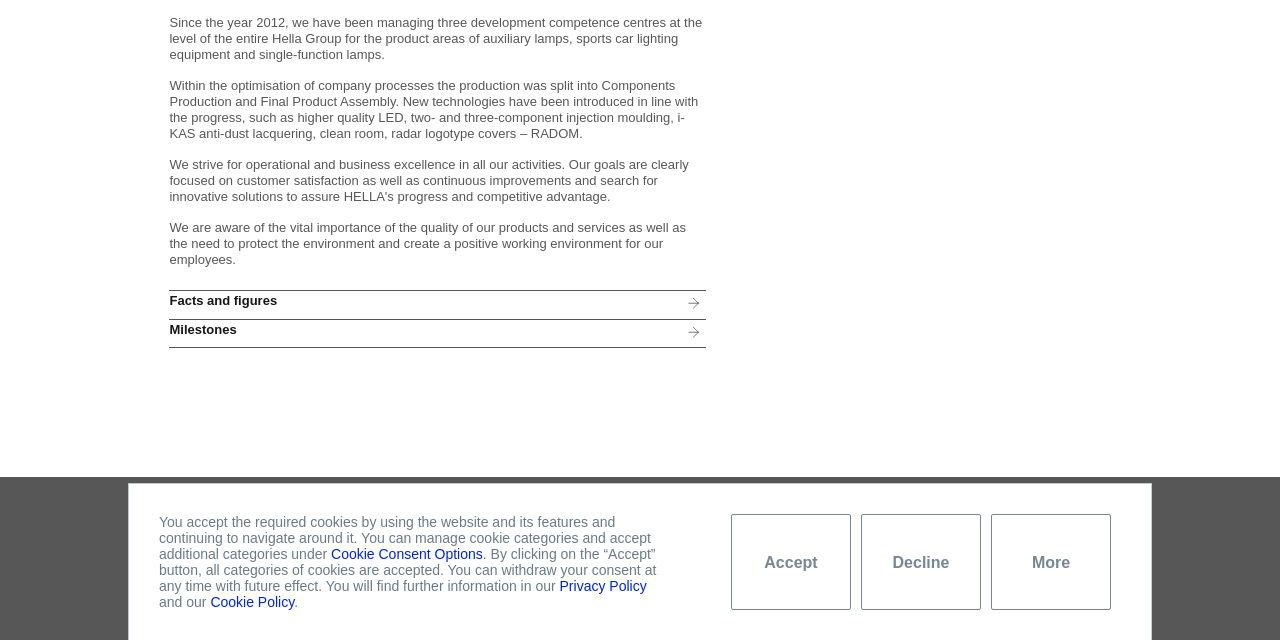Find the coordinates for the bounding box of the element with this description: "Facts and figures".

[0.132, 0.454, 0.552, 0.494]